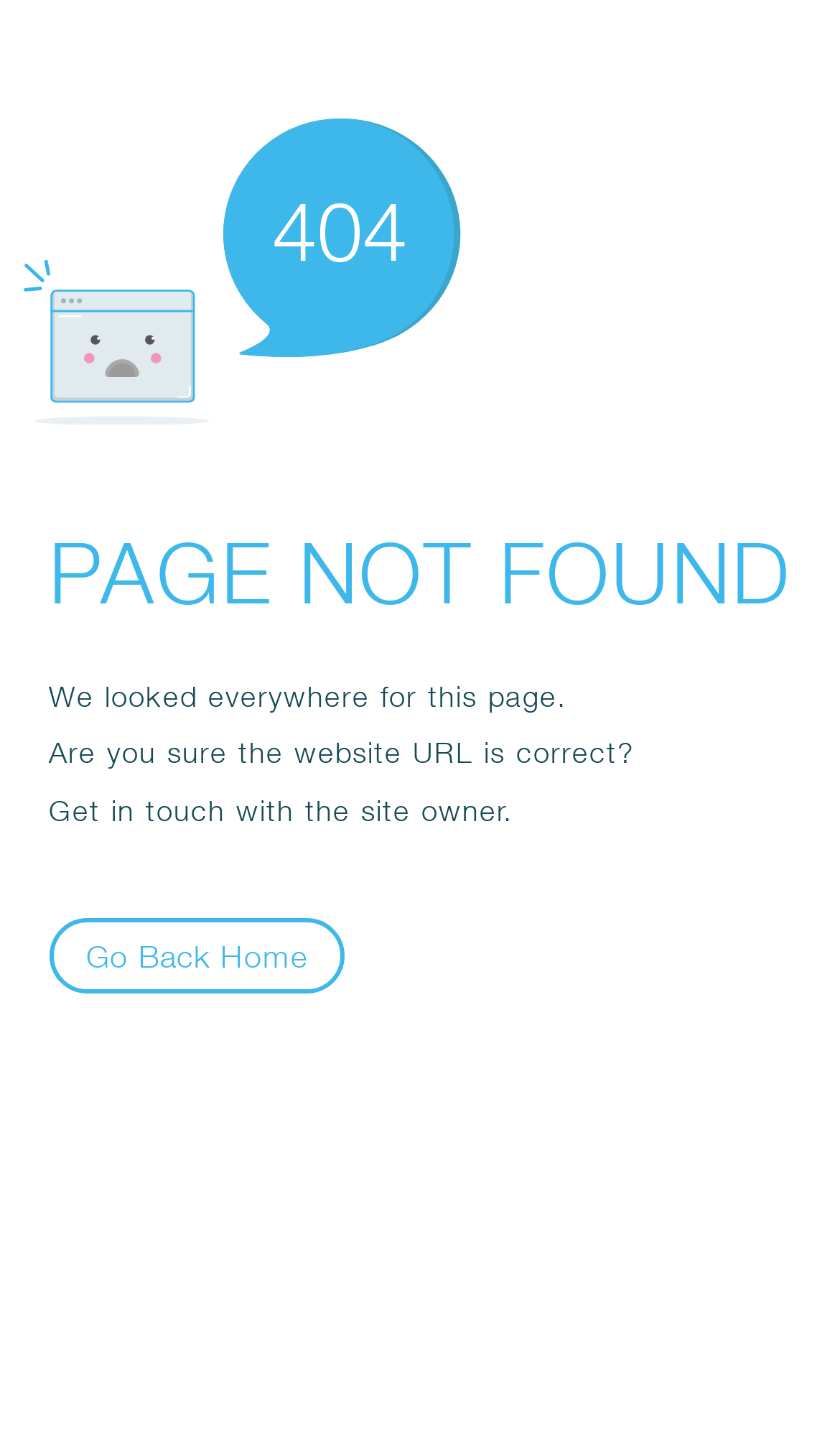Create a detailed narrative describing the layout and content of the webpage.

The webpage displays an error message, indicating that the page was not found. At the top left of the page, there is a small icon represented by an SVG element. Below the icon, a large "404" text is prominently displayed. 

The main content of the page is centered, with a series of paragraphs explaining the error. The first paragraph reads "PAGE NOT FOUND". The following paragraphs provide more information, stating "We looked everywhere for this page" and "Are you sure the website URL is correct?". 

Further down, there is a suggestion to "Get in touch with the site owner". At the bottom of the page, a "Go Back Home" button is positioned, allowing users to navigate back to the homepage.